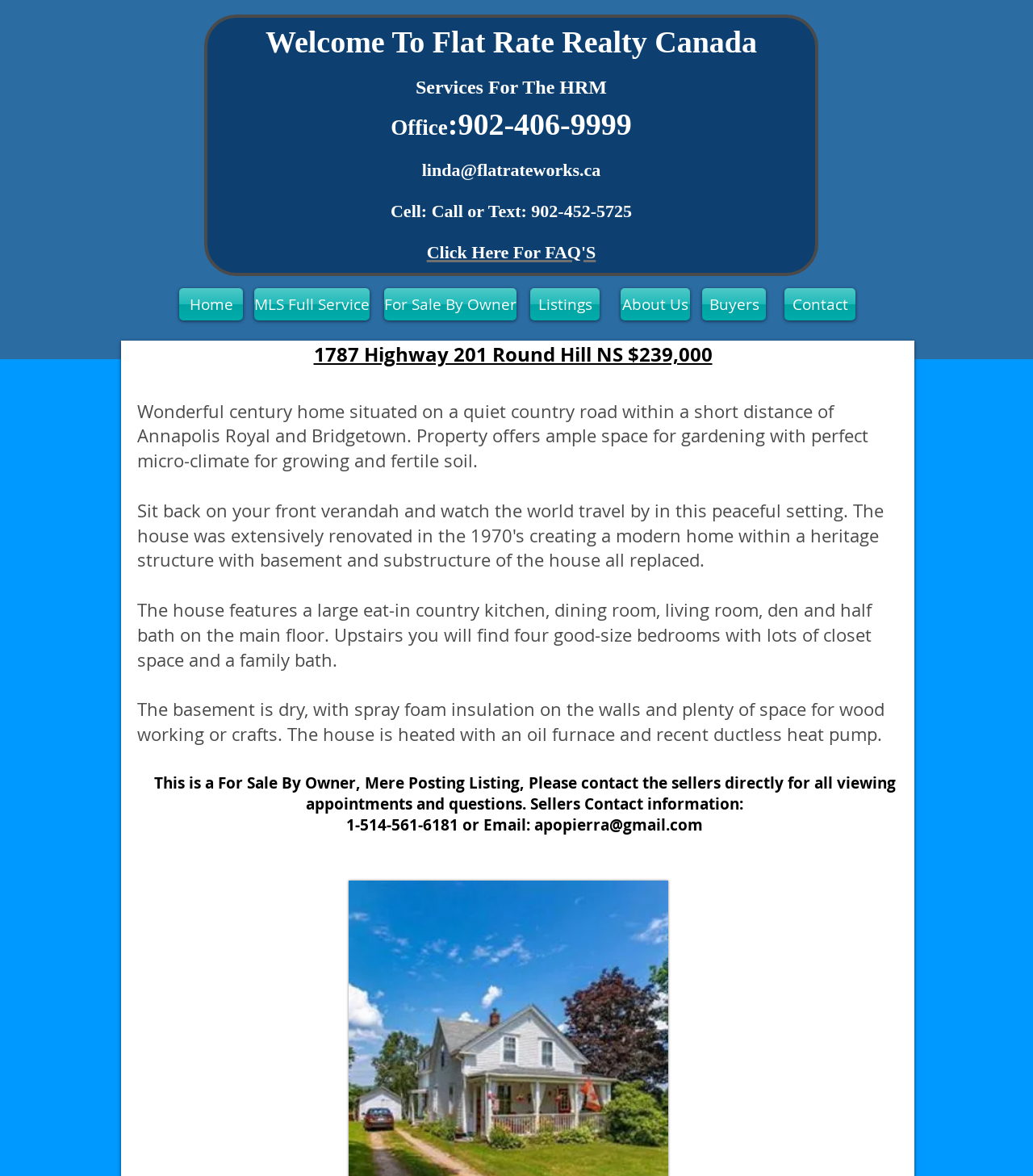Find the bounding box coordinates of the element you need to click on to perform this action: 'Click on the 'Home' link'. The coordinates should be represented by four float values between 0 and 1, in the format [left, top, right, bottom].

[0.173, 0.245, 0.235, 0.272]